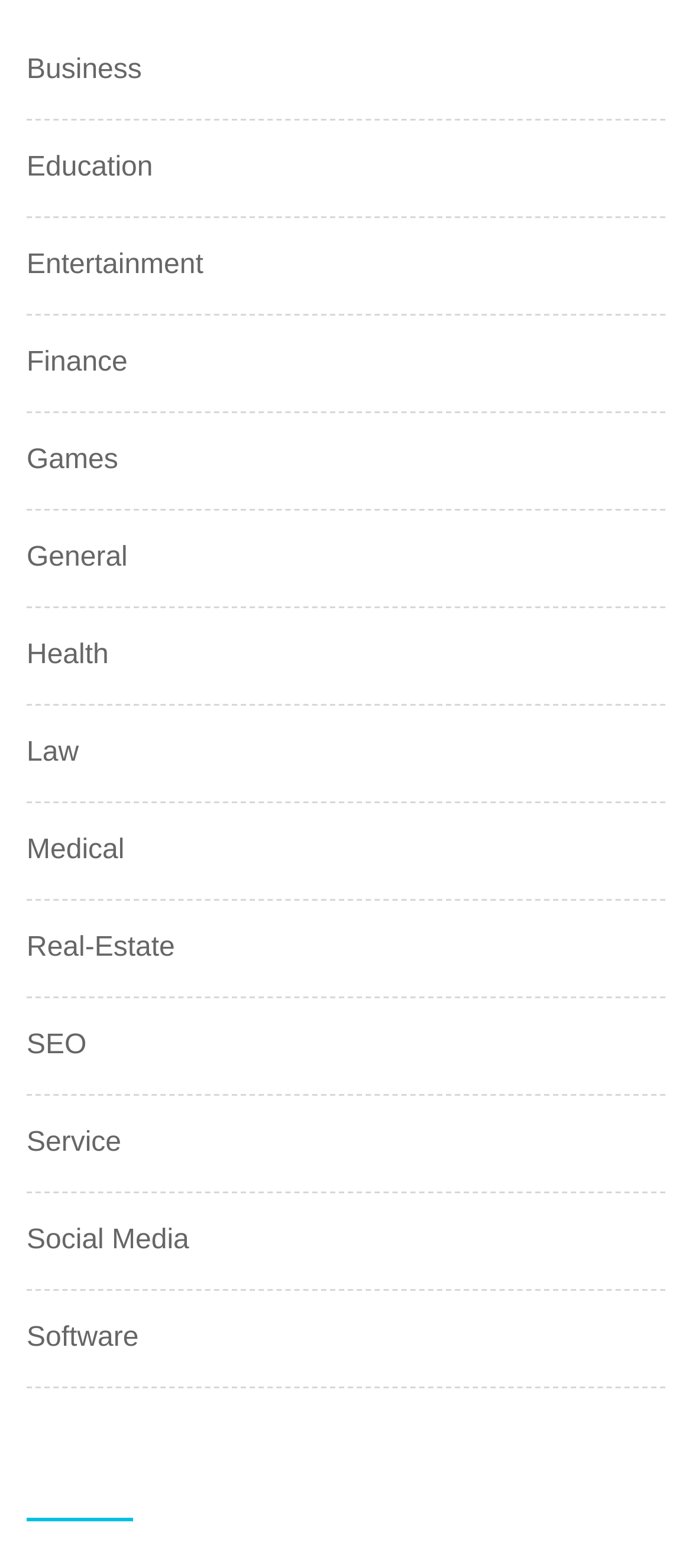Examine the image and give a thorough answer to the following question:
How many categories are available?

I counted the number of links provided on the webpage, which are categorized into Business, Education, Entertainment, Finance, Games, General, Health, Law, Medical, Real-Estate, SEO, Service, Social Media, and Software.